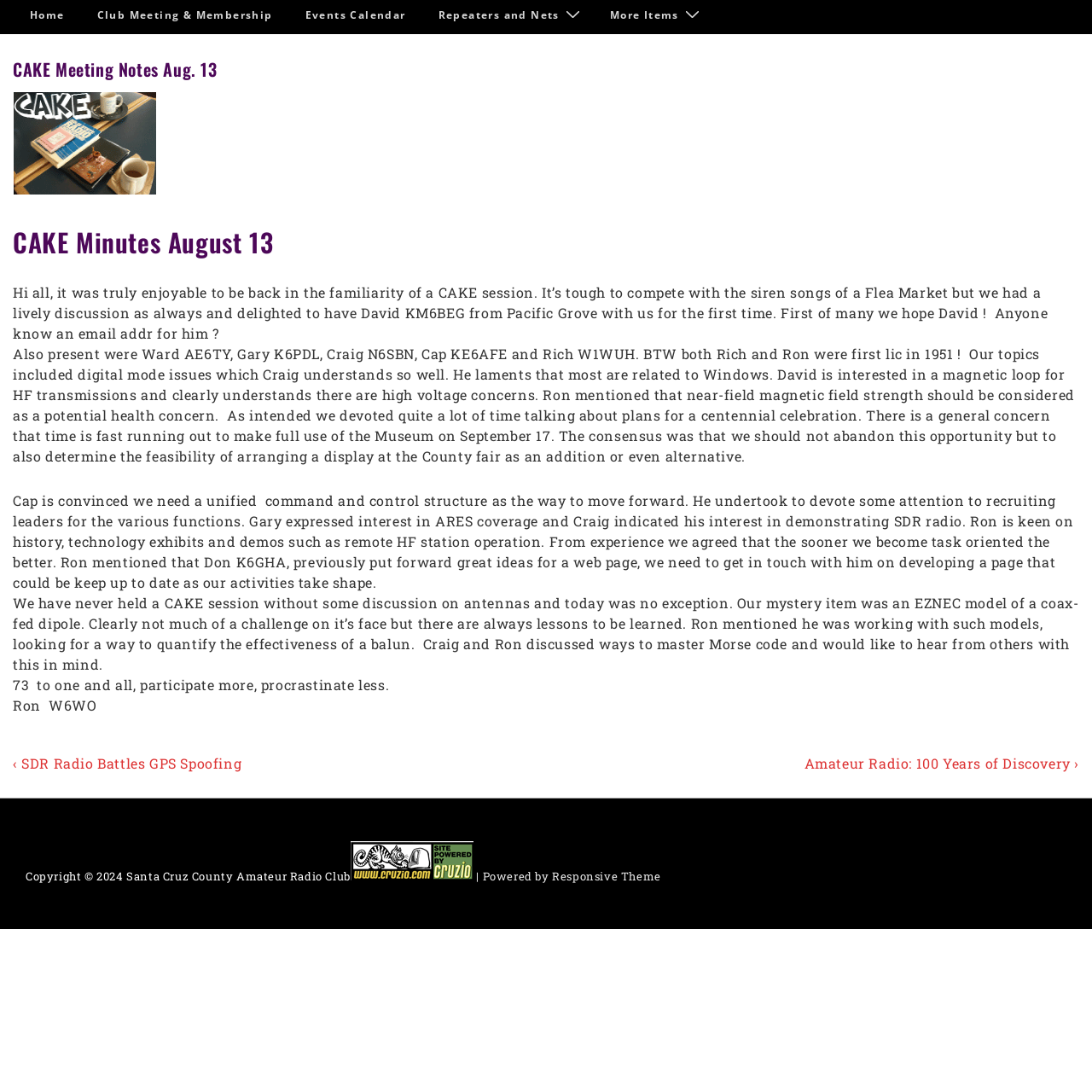What is the main topic of the meeting?
Please provide a comprehensive answer to the question based on the webpage screenshot.

Based on the webpage content, the main topic of the meeting is the CAKE meeting, which is evident from the headings 'CAKE Meeting Notes Aug. 13' and 'CAKE Minutes August 13'.